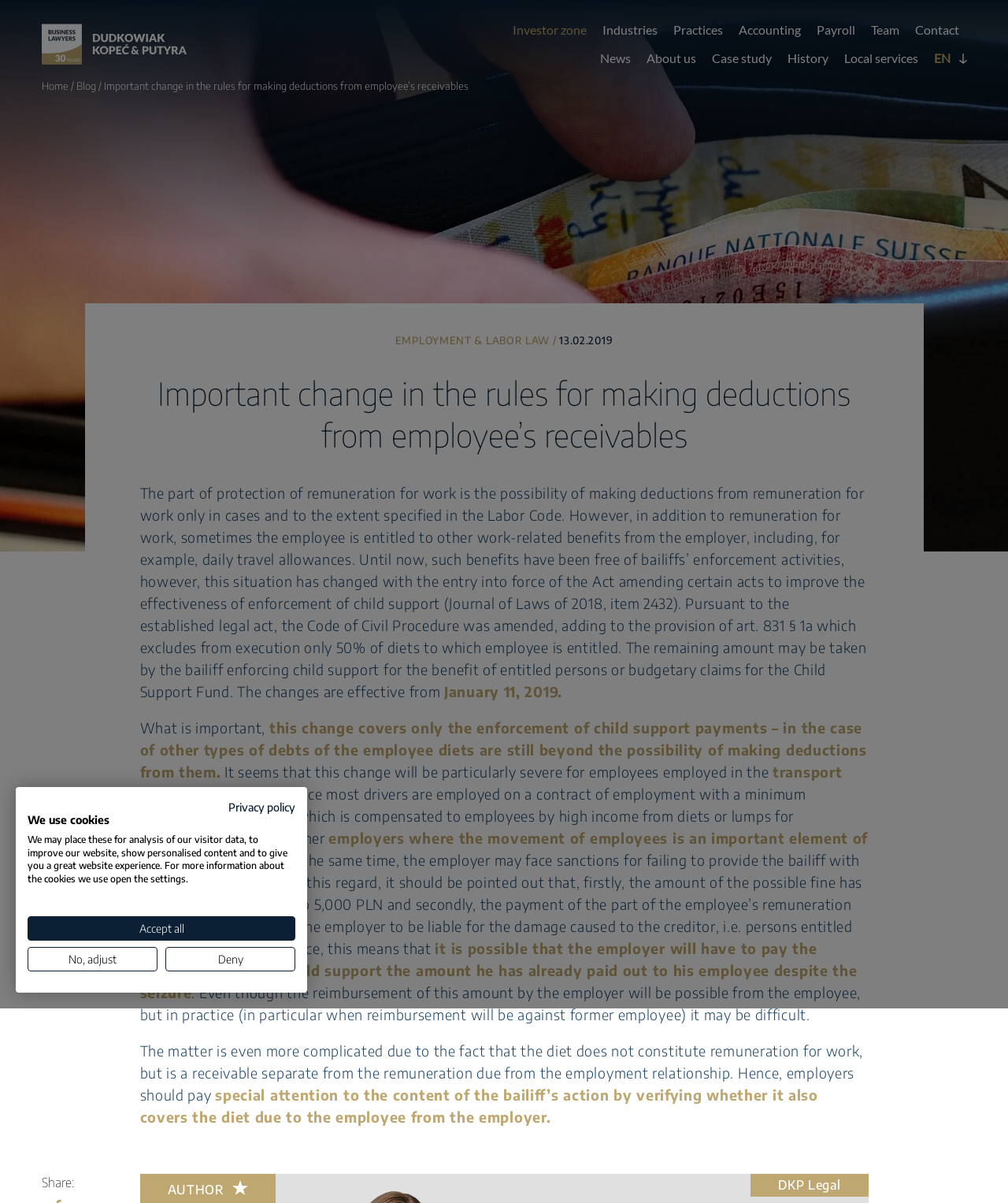Carefully observe the image and respond to the question with a detailed answer:
What is the name of the law firm?

I found the answer by looking at the top-left corner of the webpage, where the logo and name of the law firm are displayed.